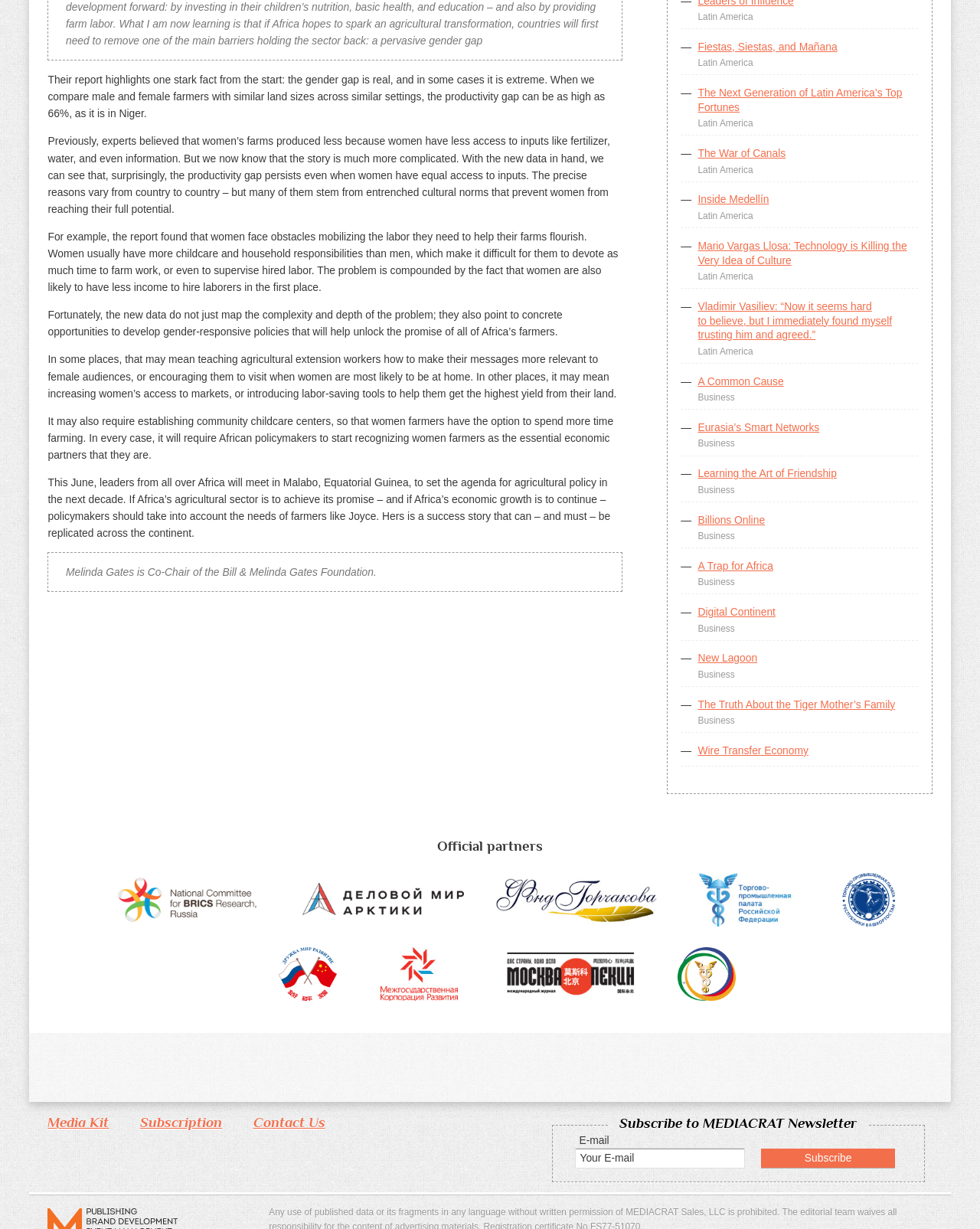Highlight the bounding box of the UI element that corresponds to this description: "The War of Canals".

[0.712, 0.12, 0.802, 0.13]